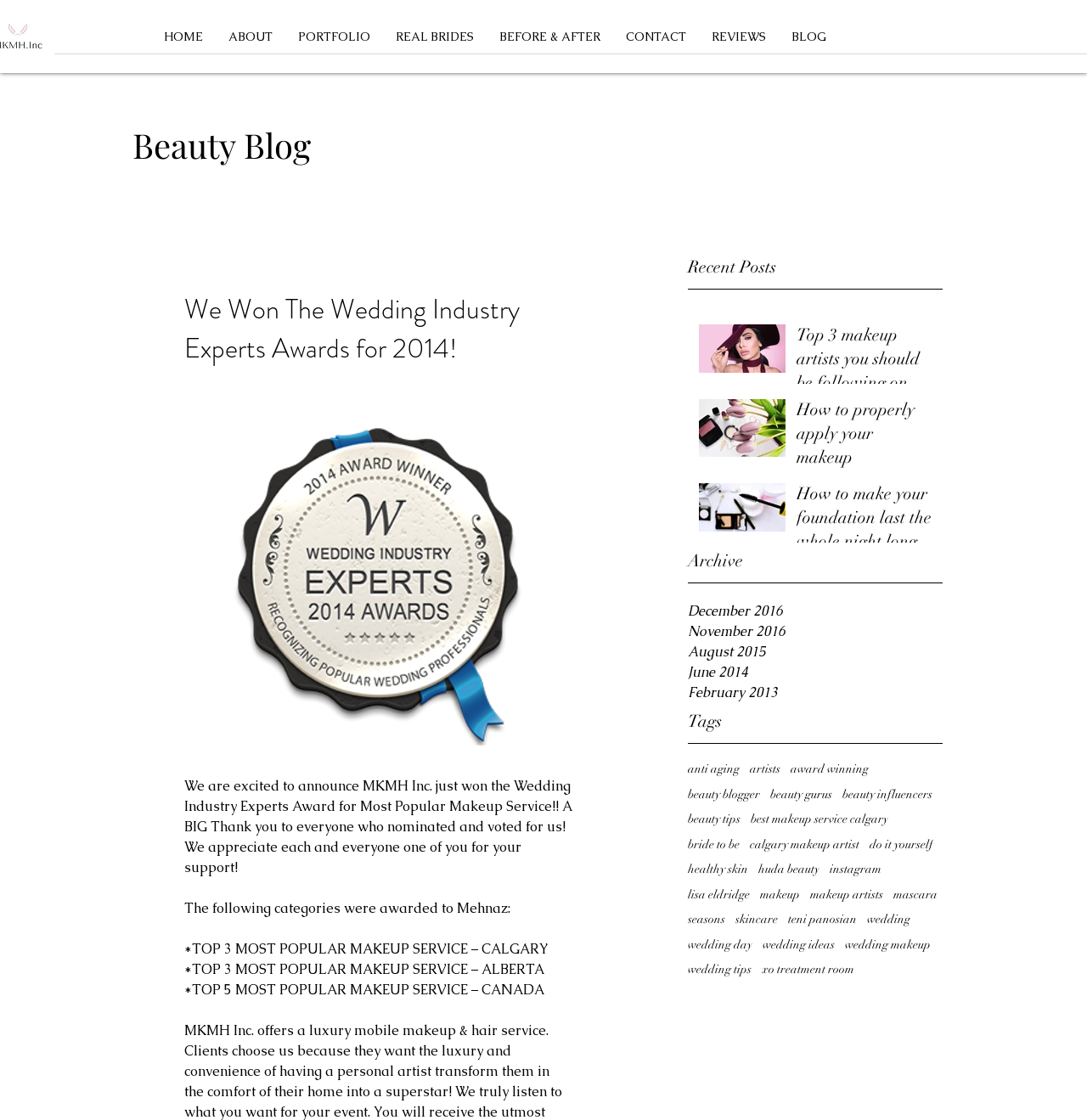Find the bounding box coordinates for the UI element that matches this description: "calgary makeup artist".

[0.69, 0.747, 0.791, 0.76]